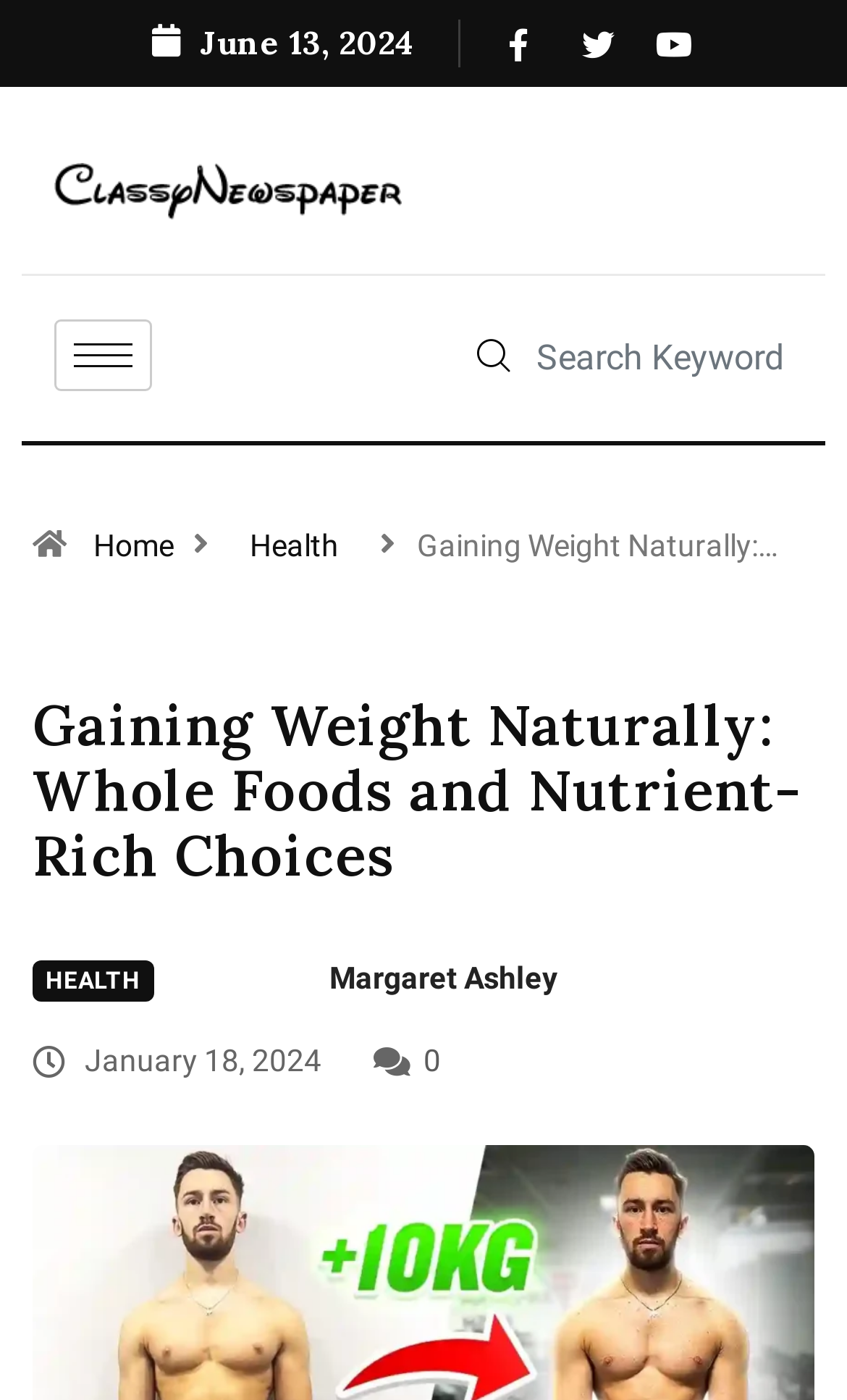Find the bounding box coordinates of the element you need to click on to perform this action: 'Go to Facebook'. The coordinates should be represented by four float values between 0 and 1, in the format [left, top, right, bottom].

[0.582, 0.008, 0.633, 0.054]